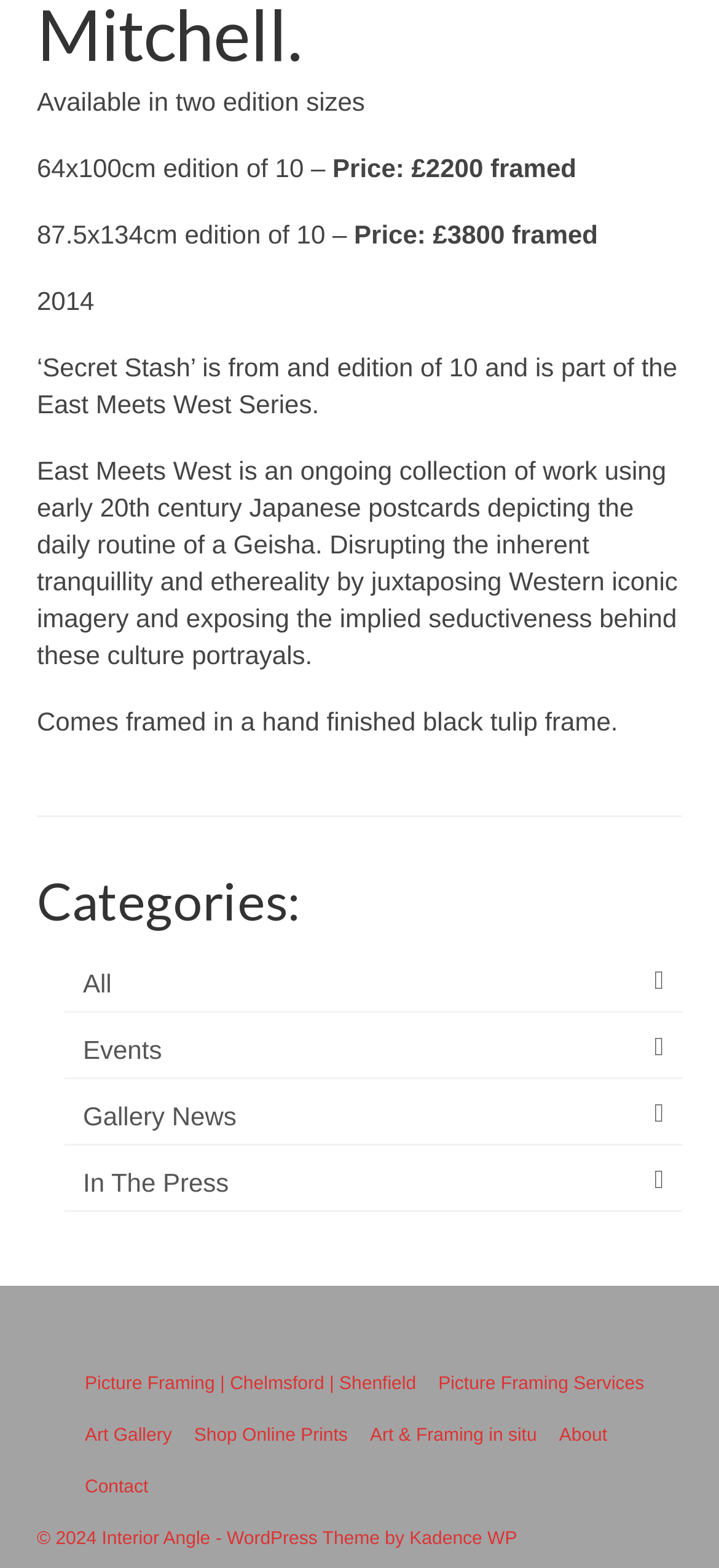Can you provide the bounding box coordinates for the element that should be clicked to implement the instruction: "Contact the interior angle"?

[0.103, 0.933, 0.222, 0.966]